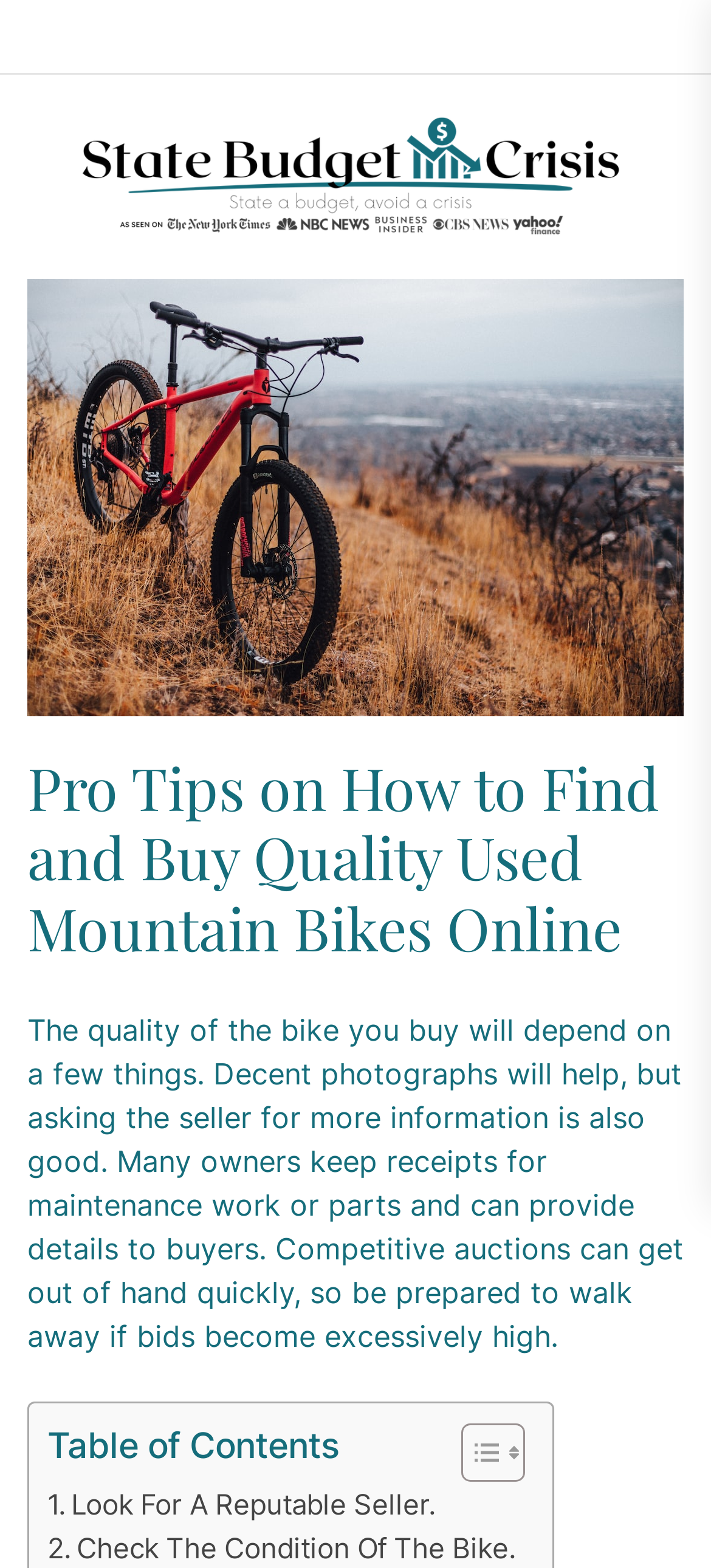What can help in buying a quality used mountain bike?
Relying on the image, give a concise answer in one word or a brief phrase.

Decent photographs